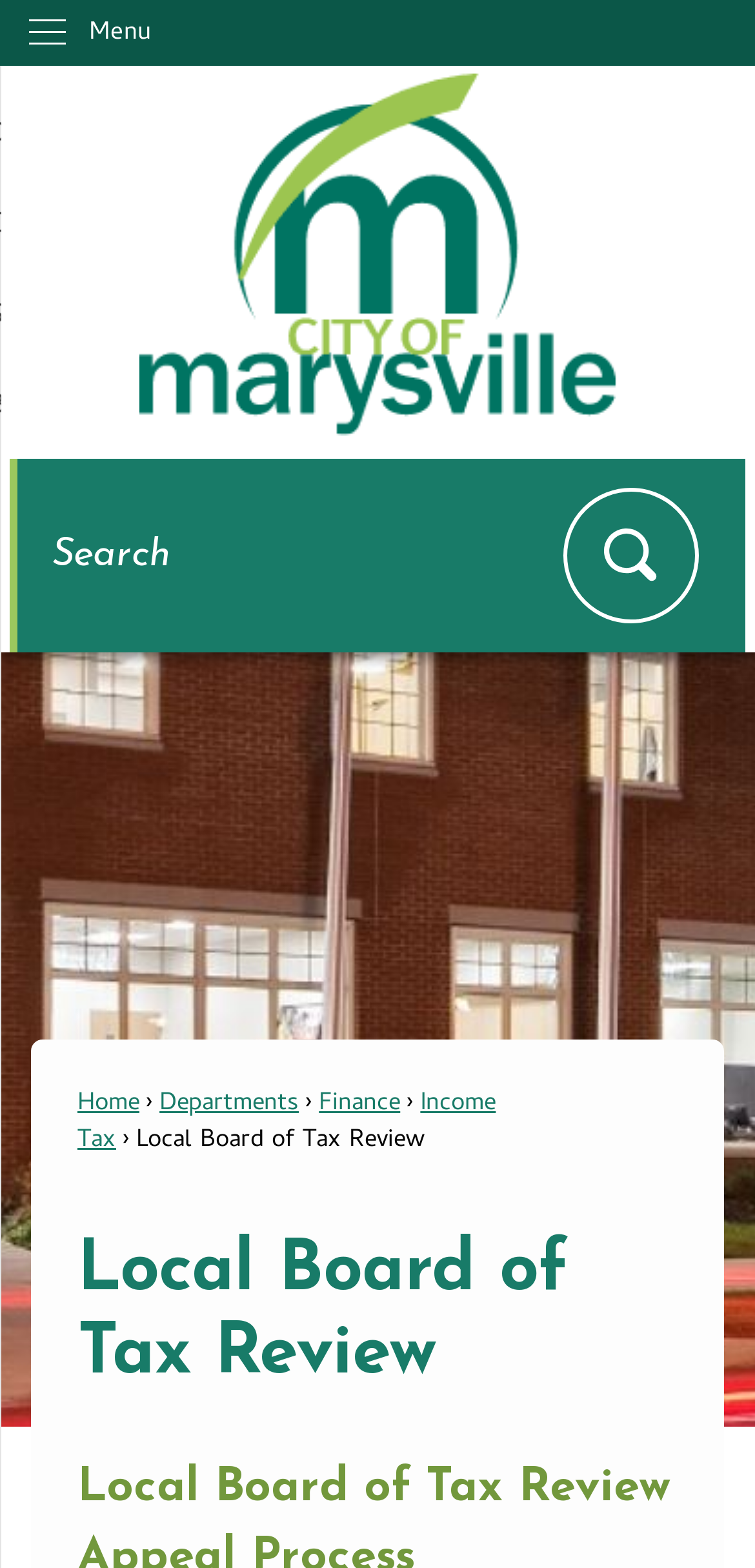Highlight the bounding box coordinates of the region I should click on to meet the following instruction: "Skip to Main Content".

[0.0, 0.0, 0.046, 0.022]